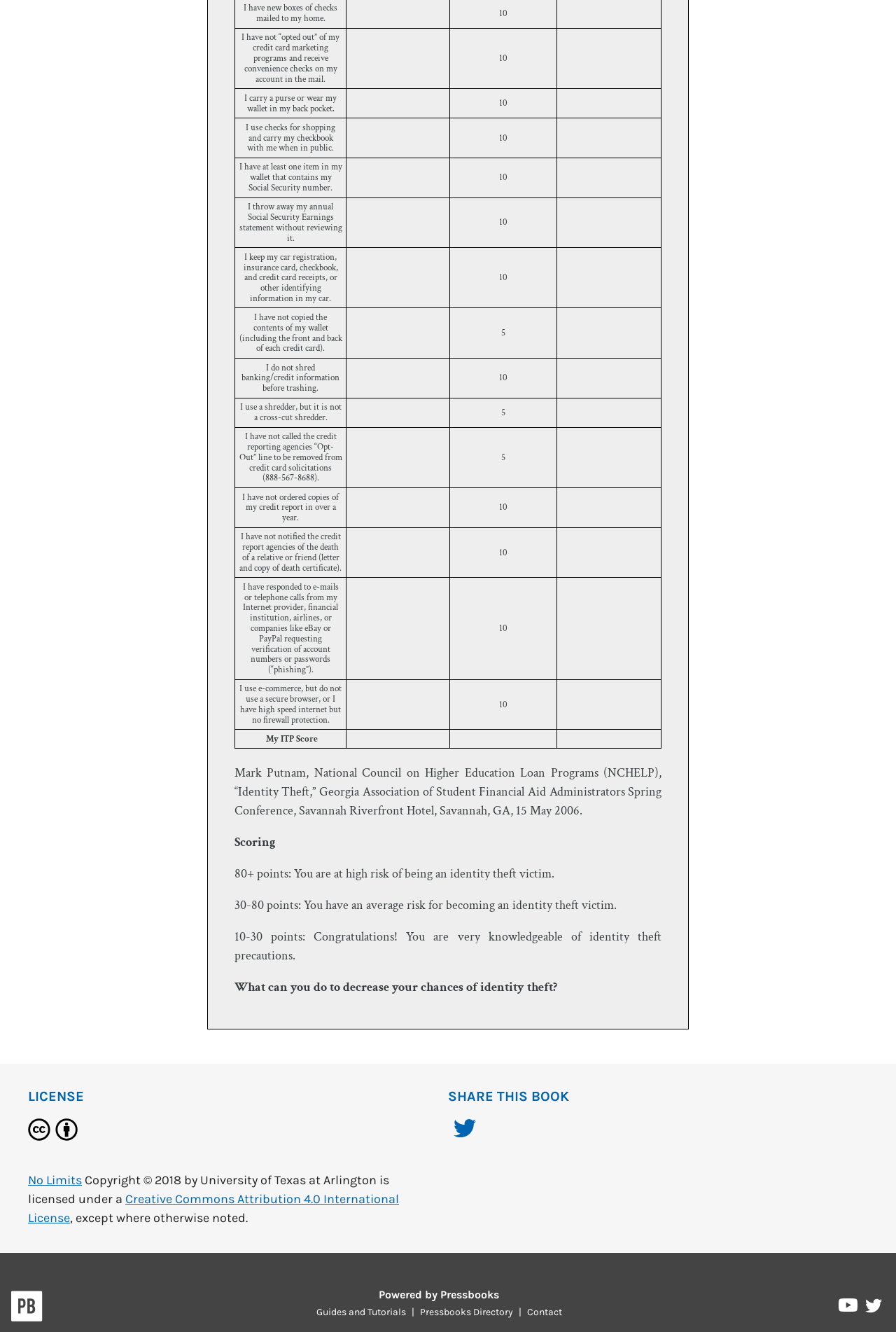Please identify the bounding box coordinates of the element I need to click to follow this instruction: "View the scoring information".

[0.262, 0.626, 0.308, 0.638]